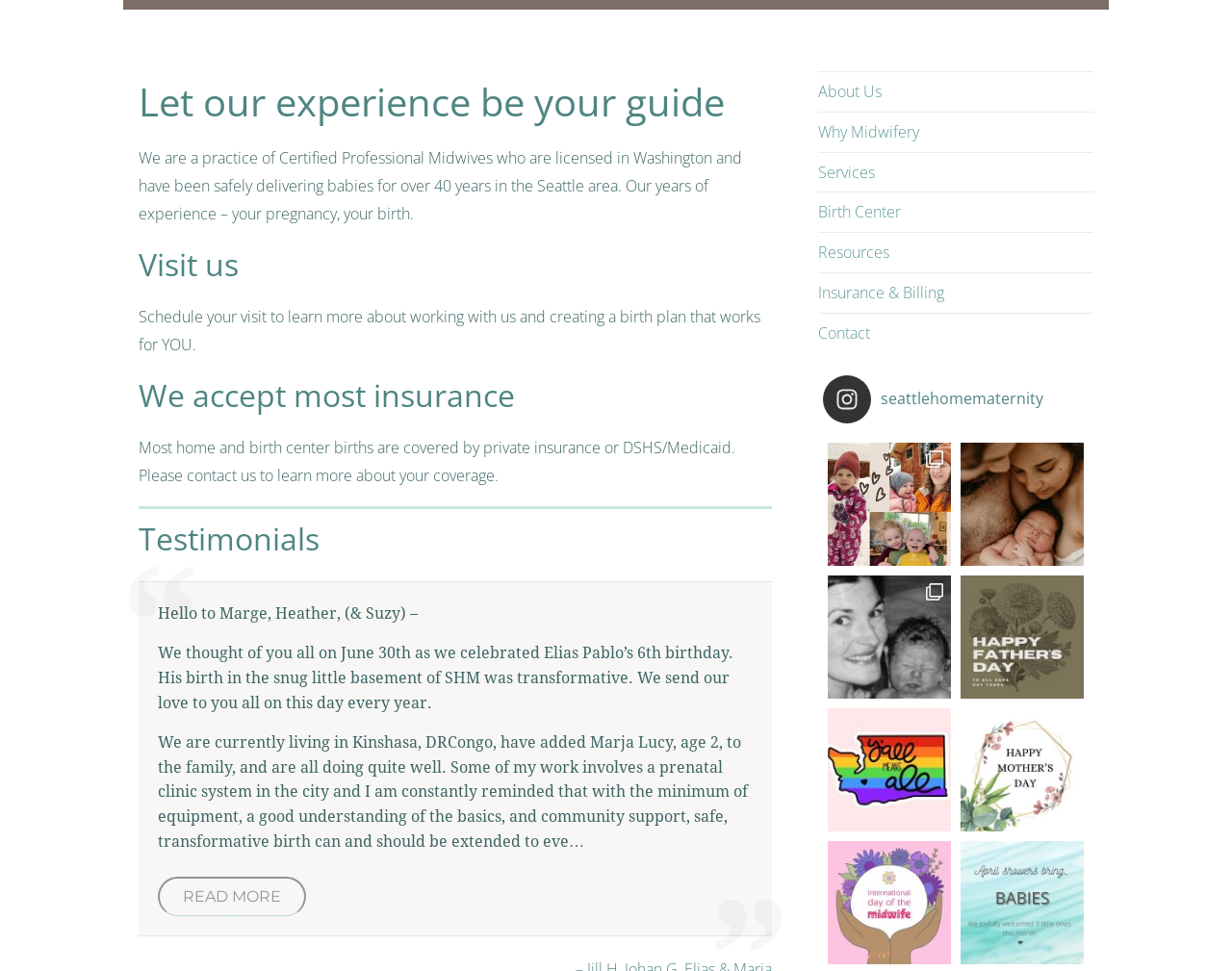Identify the bounding box of the HTML element described as: "Read more".

[0.128, 0.903, 0.248, 0.943]